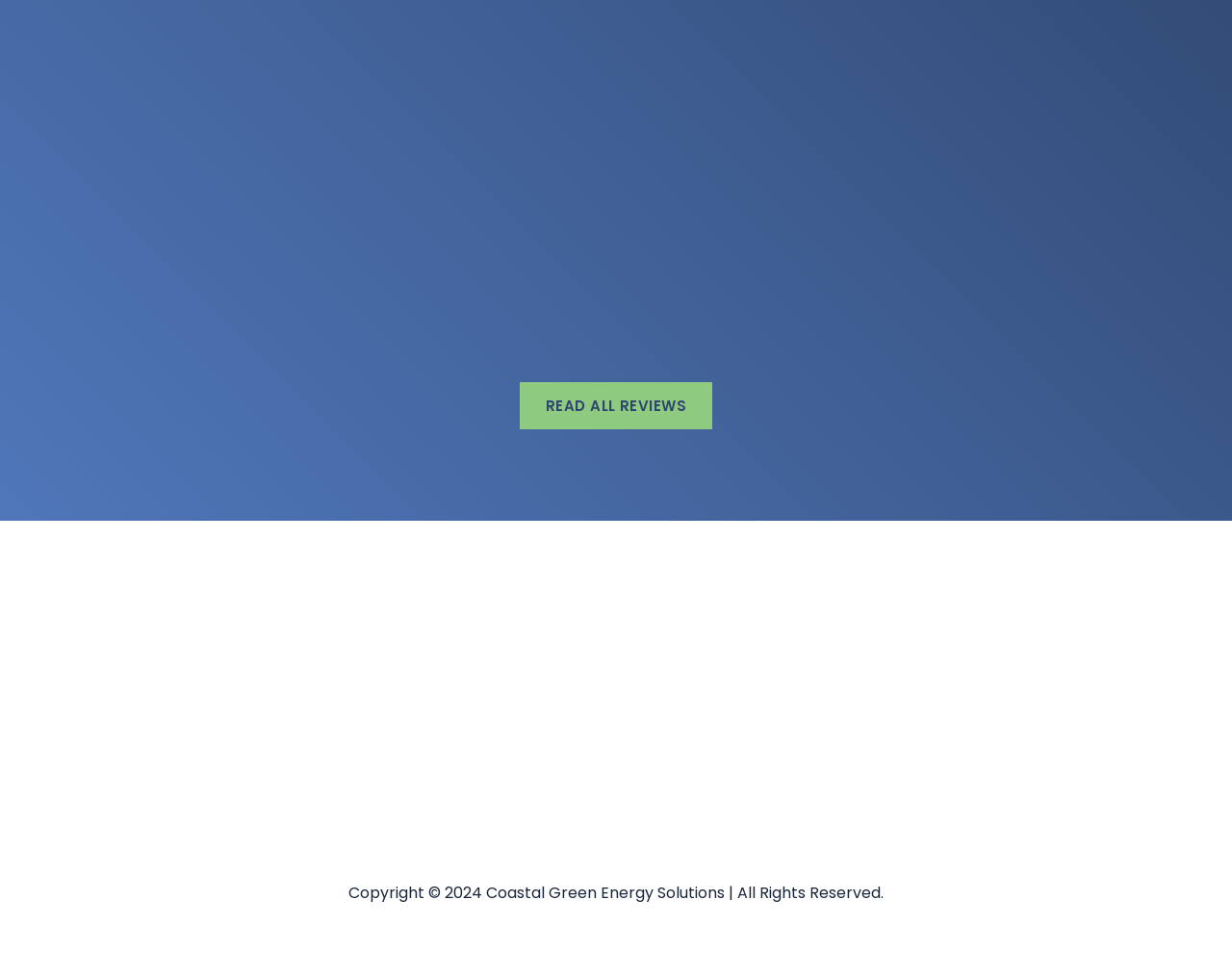What are the services offered?
Please provide a detailed answer to the question.

I determined the services offered by looking at the link elements with the IDs 266, 267, and 268, which contain the text 'Windows', 'Doors', and 'Service Areas', respectively. These links are likely to represent the services offered by the company.